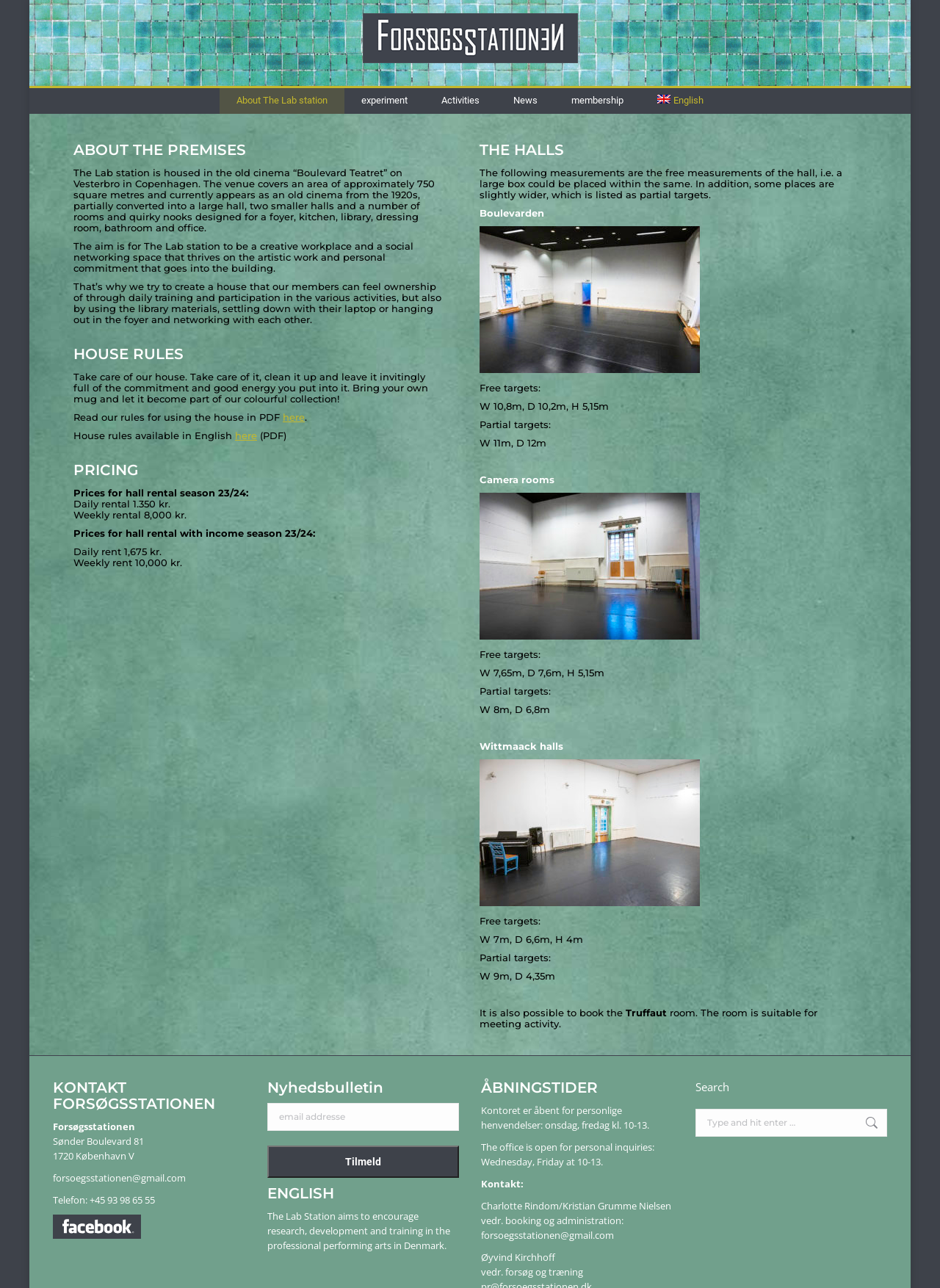What is the office open for personal inquiries?
Please describe in detail the information shown in the image to answer the question.

The office hours for personal inquiries can be found in the 'ÅBNINGSTIDER' section, where it is stated that 'Kontoret er åbent for personlige henvendelser: onsdag, fredag kl. 10-13', which translates to 'The office is open for personal inquiries: Wednesday, Friday at 10-13'.